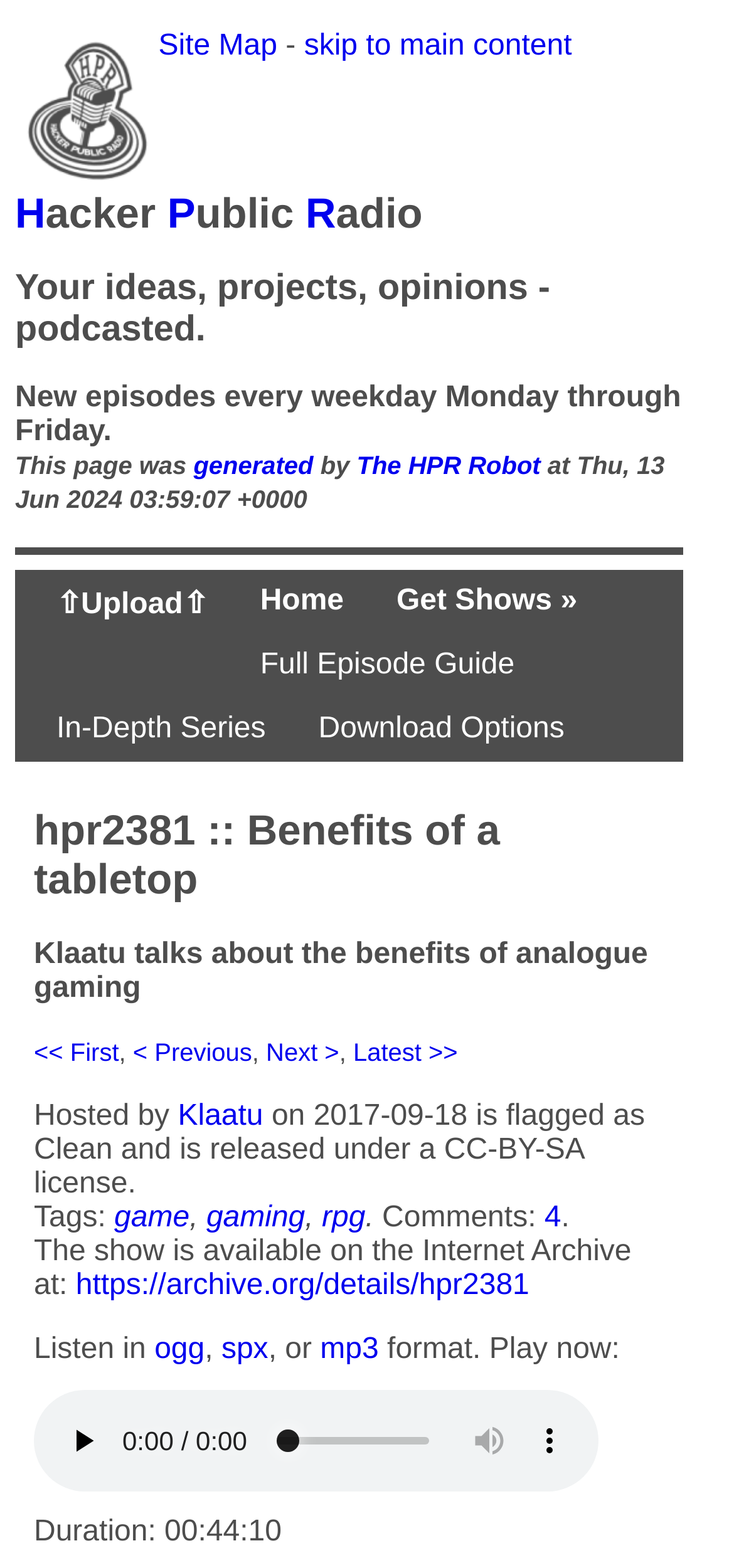Generate a thorough caption detailing the webpage content.

The webpage is Hacker Public Radio, a podcast that releases shows every weekday Monday through Friday. At the top left, there is an image of the HPR logo. Next to it, there are links to the site map and a skip to main content option. 

Below the logo, there is a heading that reads "Hacker Public Radio" with links to each word. Underneath, there is a subheading that describes the podcast as a platform for community-produced shows on various topics. 

Further down, there is a heading that announces new episodes every weekday, along with information about the page generation and a timestamp. 

A horizontal separator divides the top section from the main content. Below the separator, there are links to upload content, navigate to the home page, access the full episode guide, and explore in-depth series and download options.

The main content section features a podcast episode titled "Benefits of a tabletop" by Klaatu, with a brief description of the episode. There are links to navigate to previous and next episodes, as well as the first and latest episodes. The episode is flagged as "Clean" and is released under a CC-BY-SA license.

Below the episode description, there are tags related to the episode, including "game", "gaming", and "rpg". There is also a section for comments, with a link to access comments for the episode.

The episode is available for download in various formats, including ogg, spx, and mp3, and can be played directly on the webpage. The audio player features buttons to play, mute, and access more media controls, as well as a slider to scrub through the audio. The episode duration is 00:44:10.